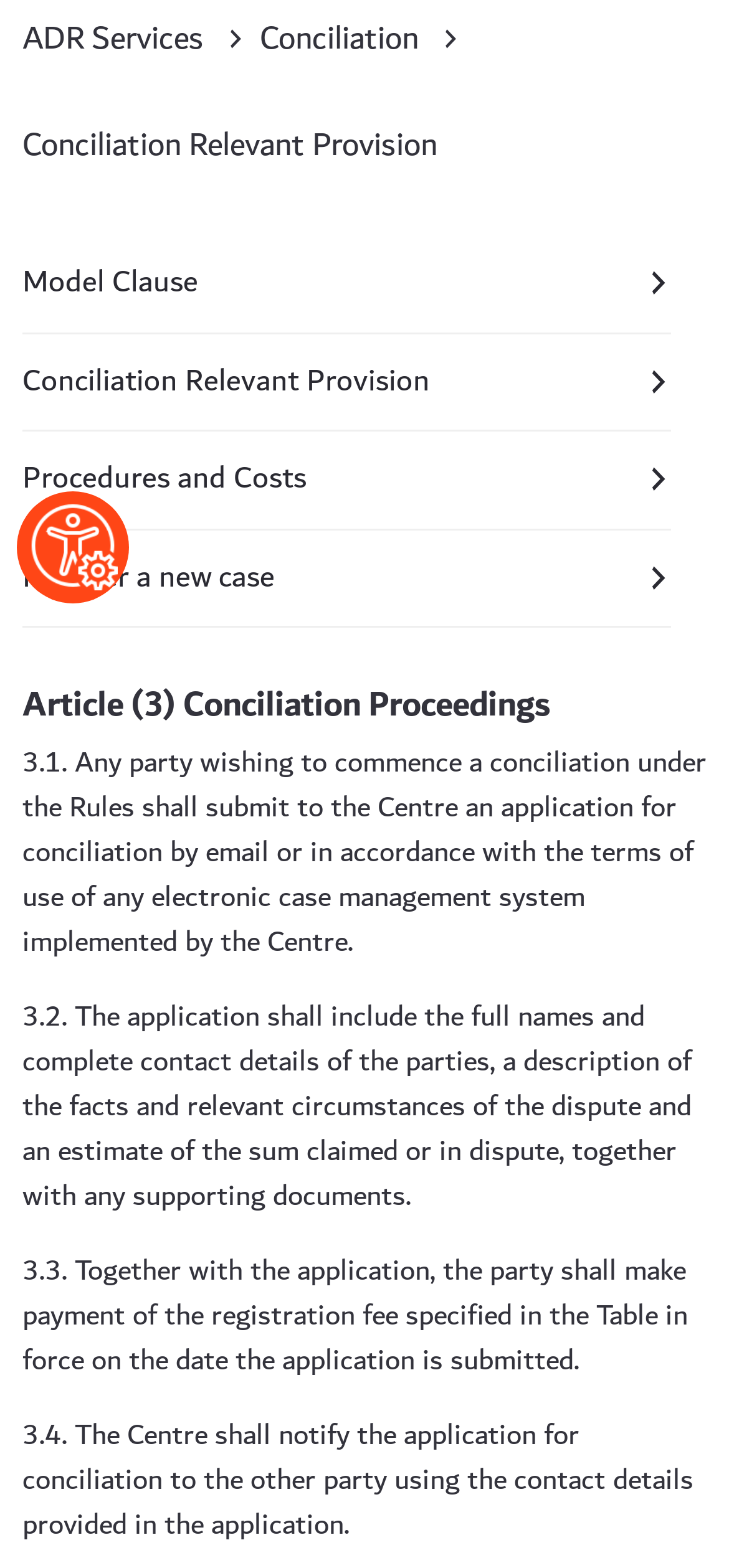Find the bounding box of the UI element described as: "Conciliation". The bounding box coordinates should be given as four float values between 0 and 1, i.e., [left, top, right, bottom].

[0.356, 0.007, 0.574, 0.043]